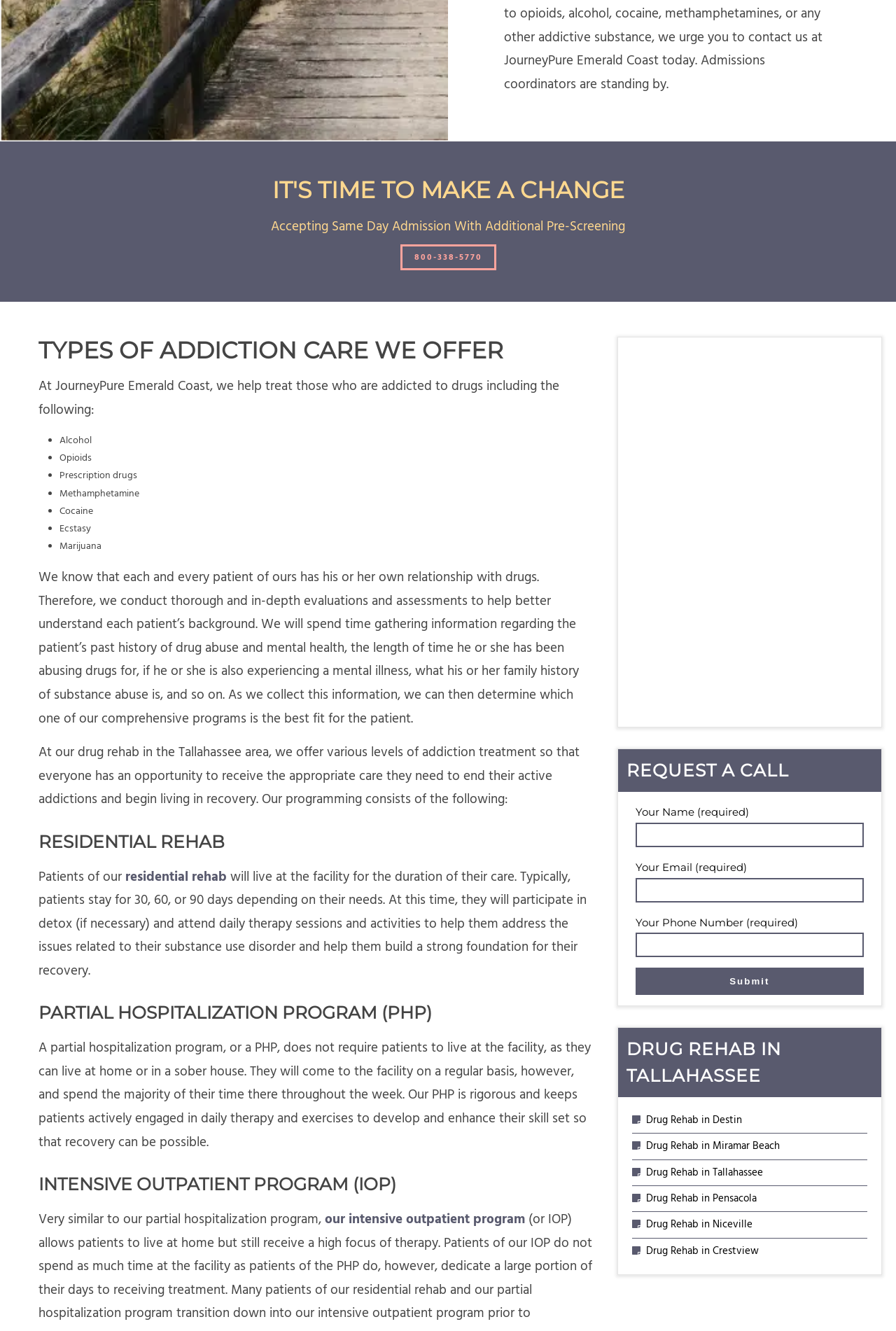Using the details from the image, please elaborate on the following question: What information is gathered during patient evaluations?

According to the webpage, during patient evaluations, information is gathered regarding the patient's past history of drug abuse and mental health, including the length of time they have been abusing drugs, if they are also experiencing a mental illness, and their family history of substance abuse. This information is used to determine which comprehensive program is the best fit for the patient.